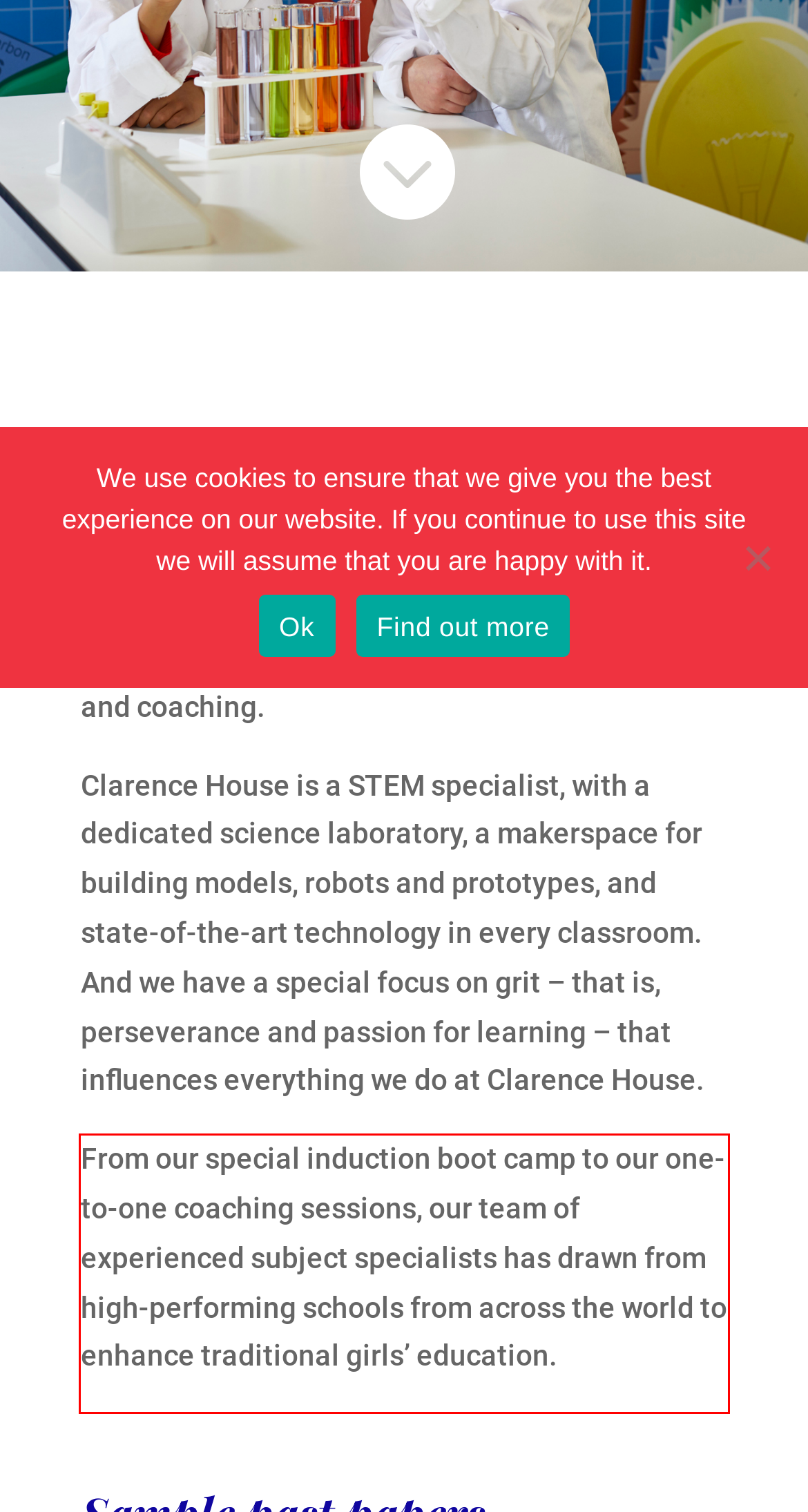Your task is to recognize and extract the text content from the UI element enclosed in the red bounding box on the webpage screenshot.

From our special induction boot camp to our one-to-one coaching sessions, our team of experienced subject specialists has drawn from high-performing schools from across the world to enhance traditional girls’ education.